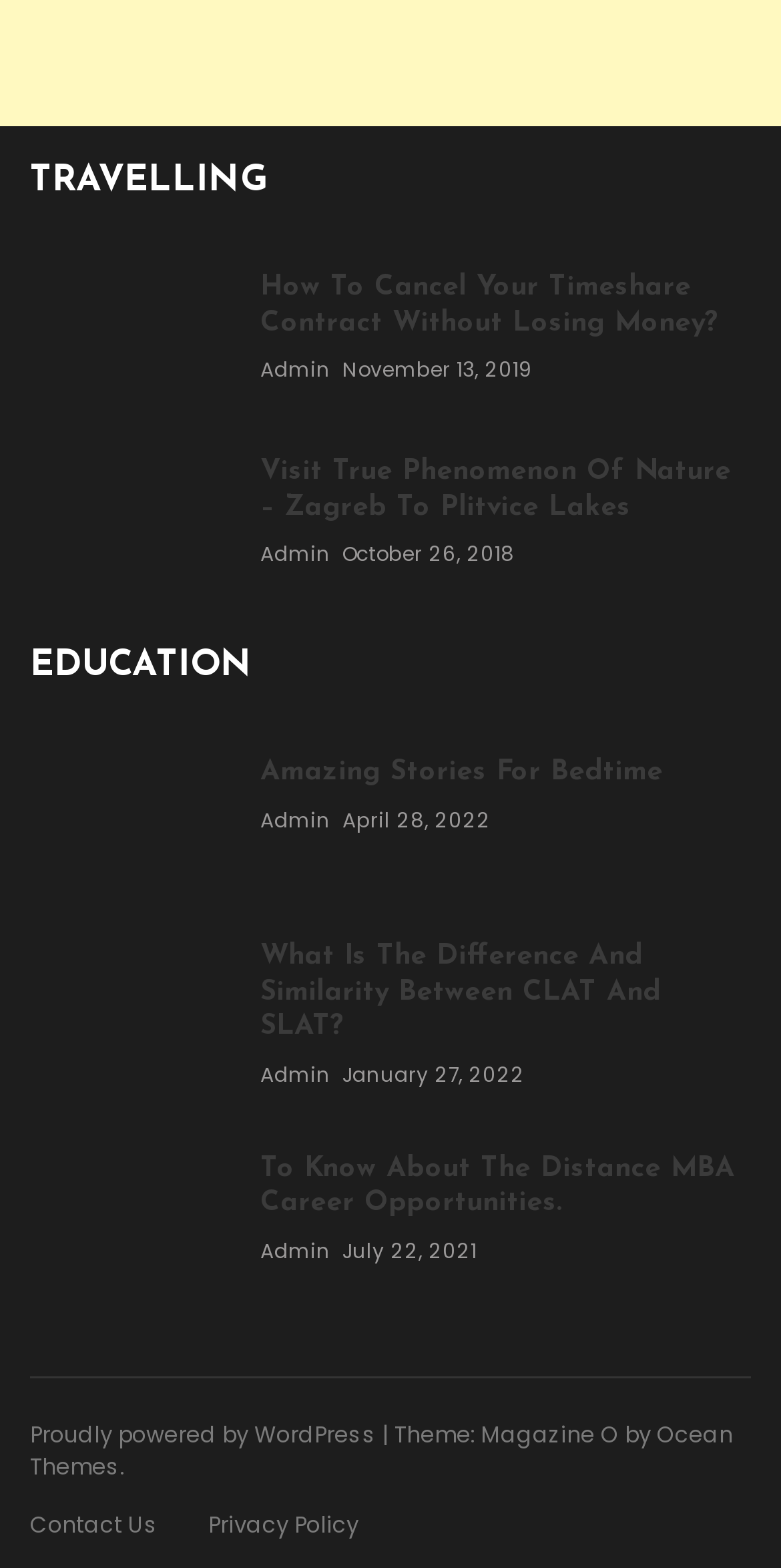Please provide a brief answer to the following inquiry using a single word or phrase:
What is the date of the article 'Visit True Phenomenon Of Nature – Zagreb To Plitvice Lakes'?

October 26, 2018